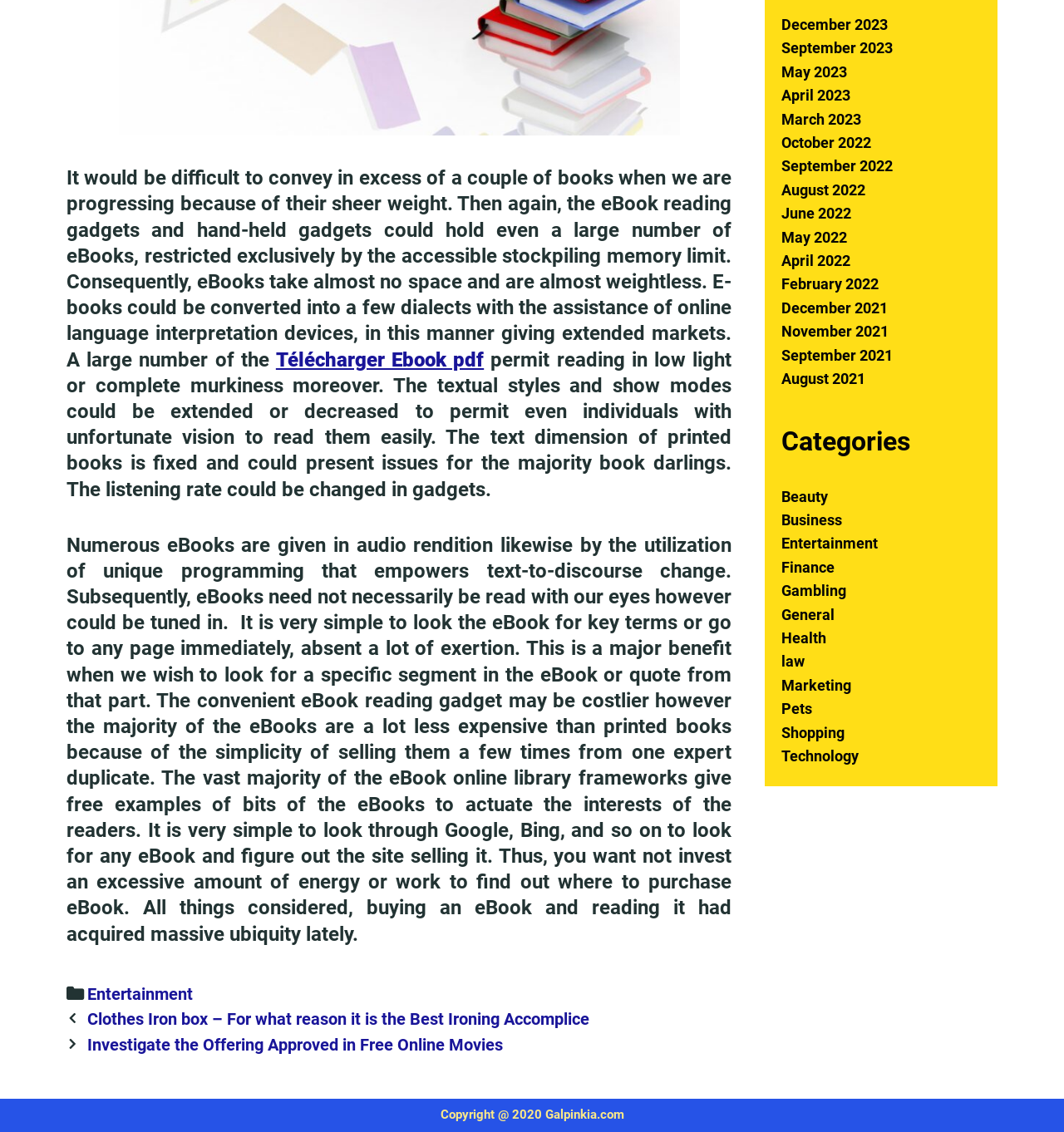What feature of eBooks helps individuals with poor vision?
Using the image, respond with a single word or phrase.

Text size can be extended or decreased